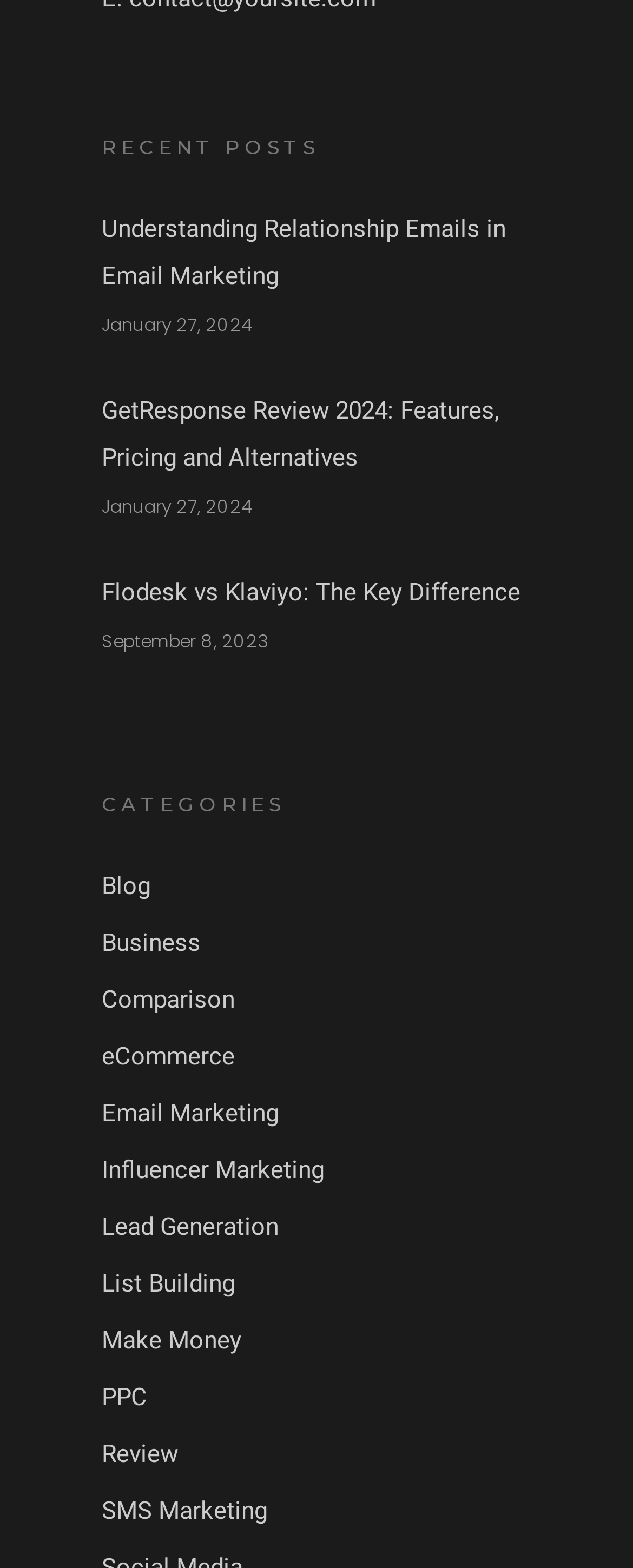Please determine the bounding box coordinates of the element's region to click in order to carry out the following instruction: "go to Blog category". The coordinates should be four float numbers between 0 and 1, i.e., [left, top, right, bottom].

[0.16, 0.556, 0.237, 0.575]